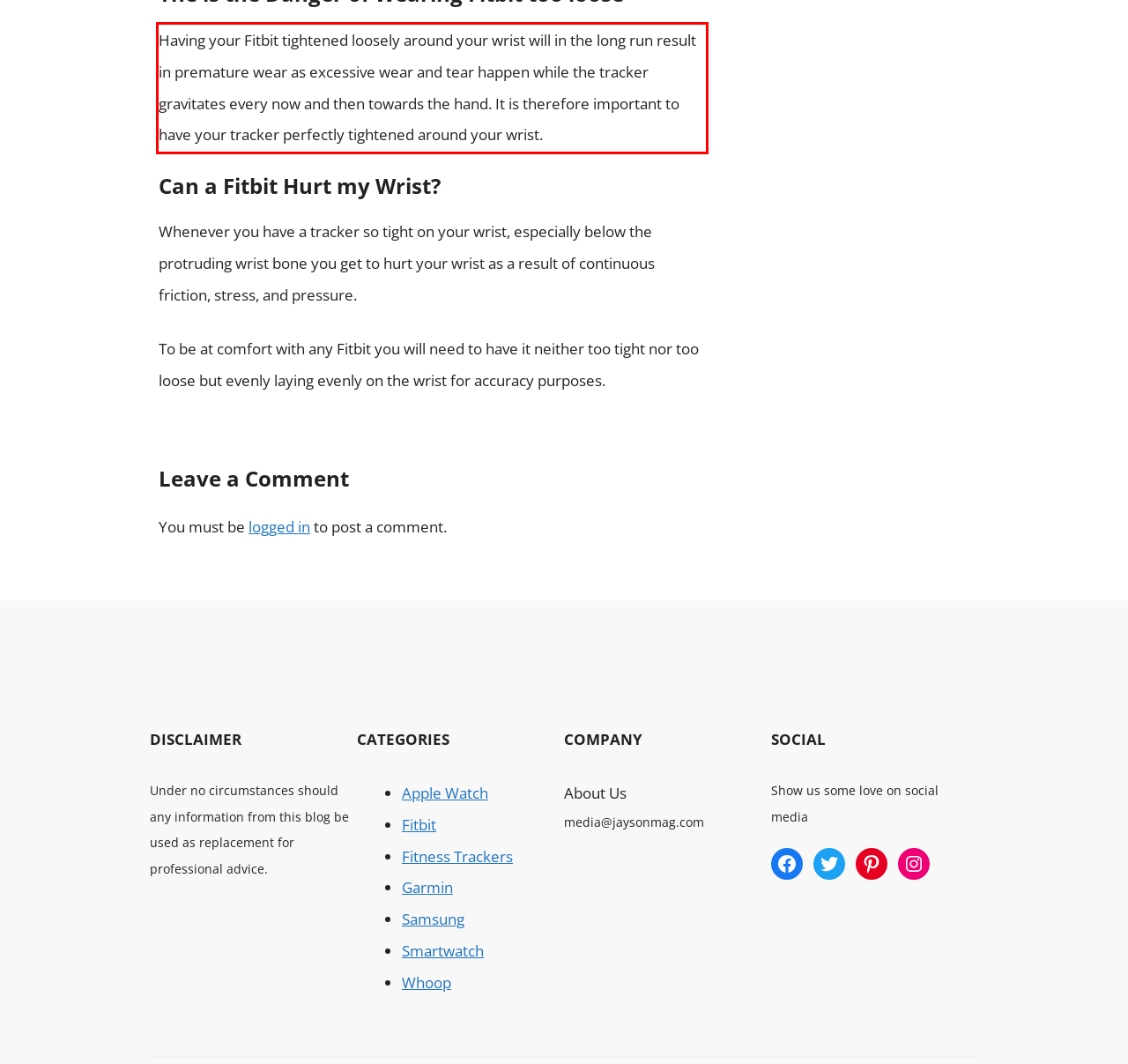You have a screenshot of a webpage where a UI element is enclosed in a red rectangle. Perform OCR to capture the text inside this red rectangle.

Having your Fitbit tightened loosely around your wrist will in the long run result in premature wear as excessive wear and tear happen while the tracker gravitates every now and then towards the hand. It is therefore important to have your tracker perfectly tightened around your wrist.